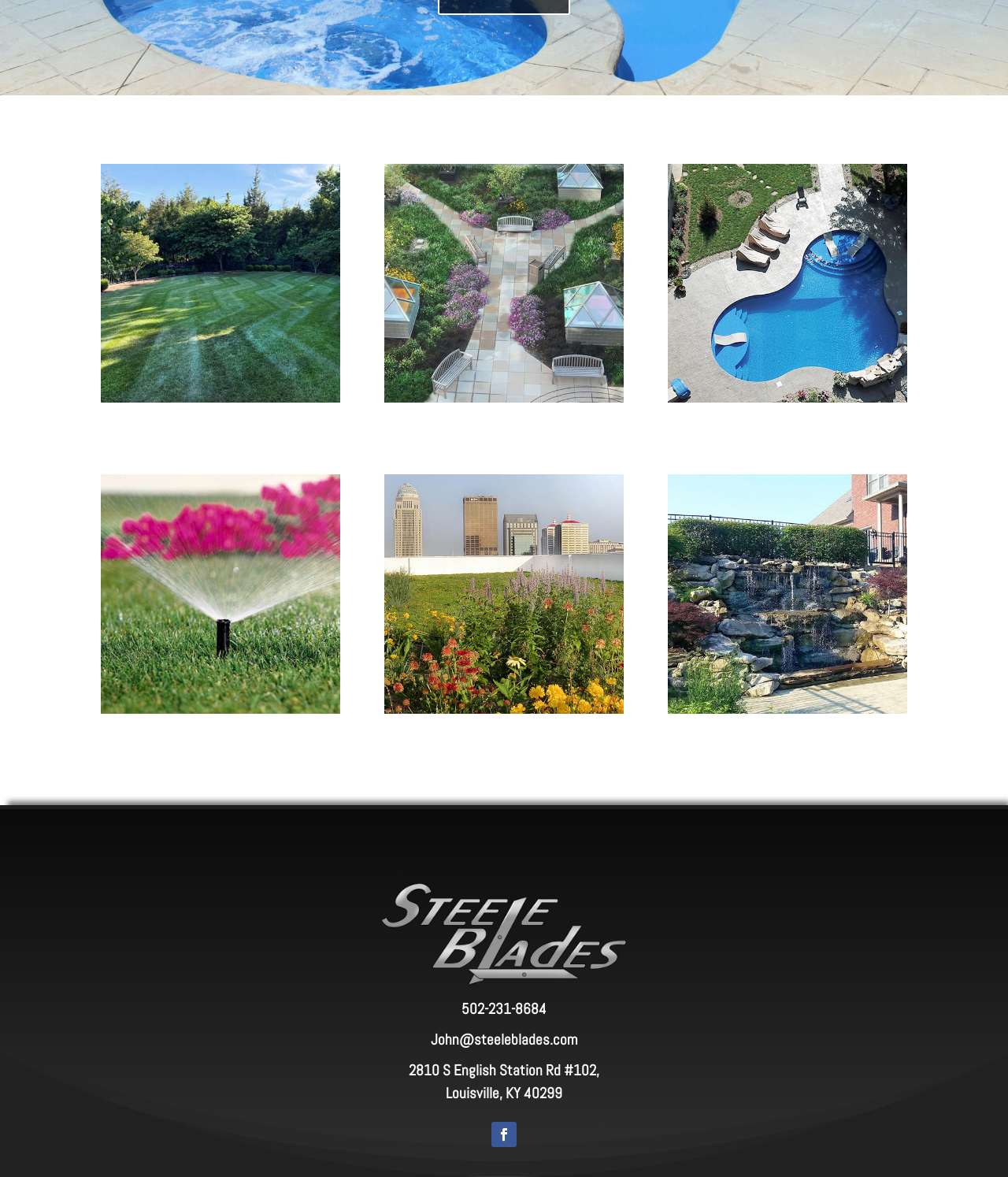Find the bounding box coordinates of the element's region that should be clicked in order to follow the given instruction: "Click on Mowing-clean-lines". The coordinates should consist of four float numbers between 0 and 1, i.e., [left, top, right, bottom].

[0.1, 0.332, 0.337, 0.345]